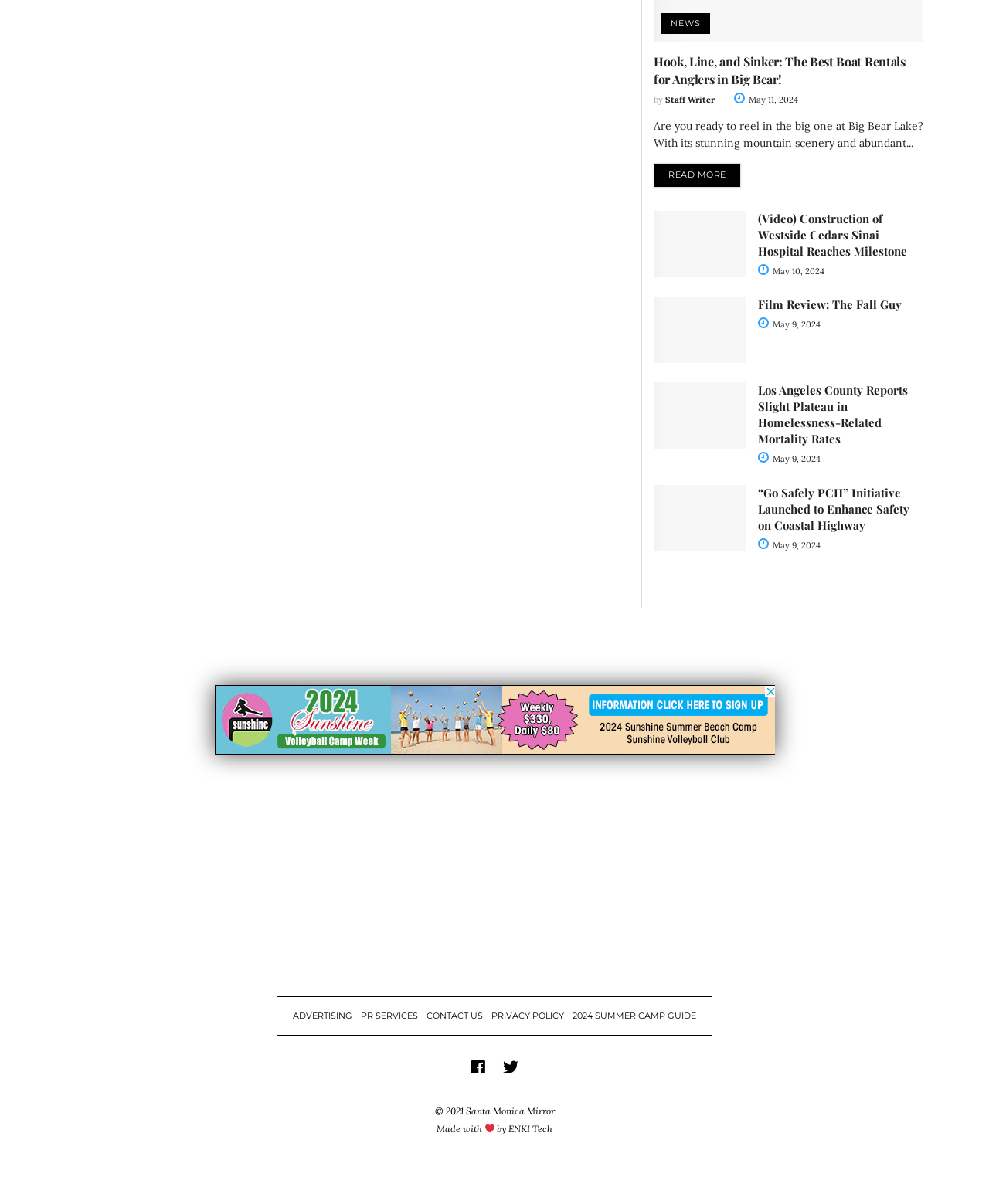What is the date of the third article?
Please use the visual content to give a single word or phrase answer.

May 9, 2024